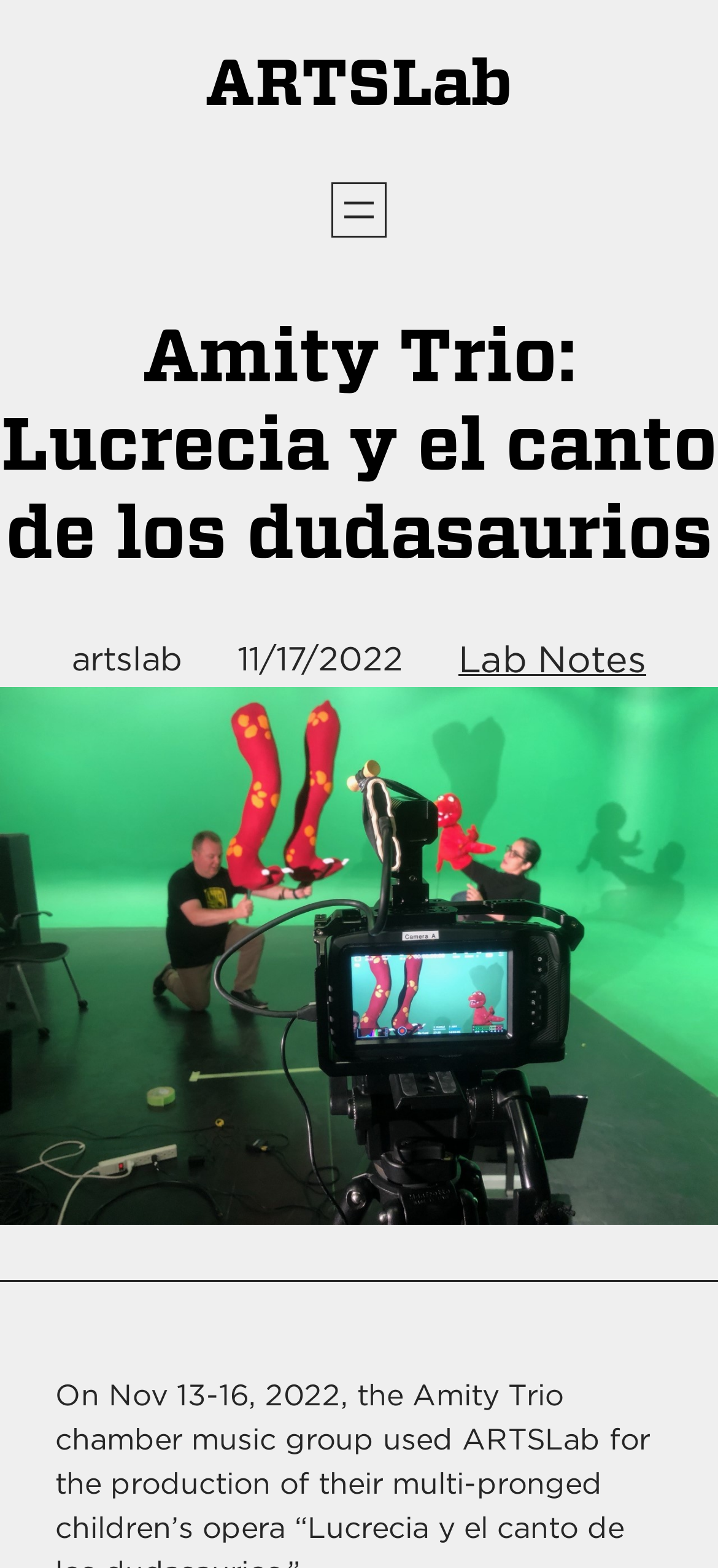What type of content is below the separator?
Please provide a full and detailed response to the question.

The separator element is located at the bottom of the page, and below it is a figure element. This suggests that the figure element contains some type of visual content, such as an image or graphic.